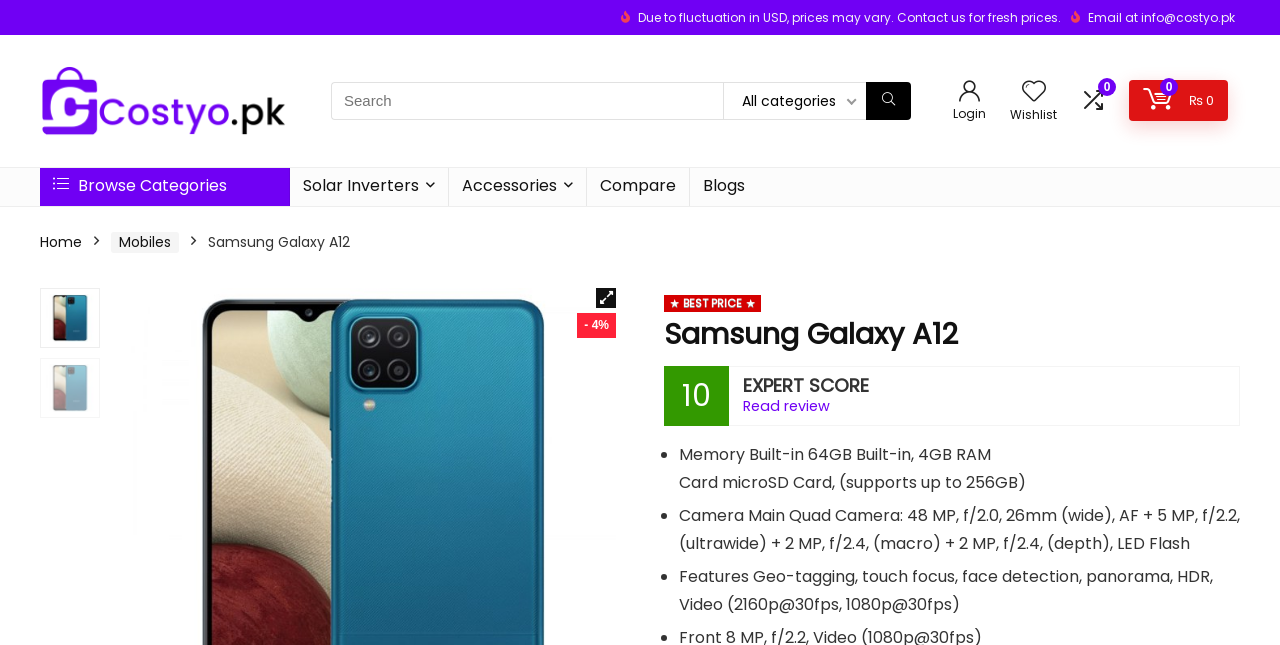Predict the bounding box of the UI element based on the description: "parent_node: Search for: name="s" placeholder="Search"". The coordinates should be four float numbers between 0 and 1, formatted as [left, top, right, bottom].

[0.259, 0.127, 0.565, 0.186]